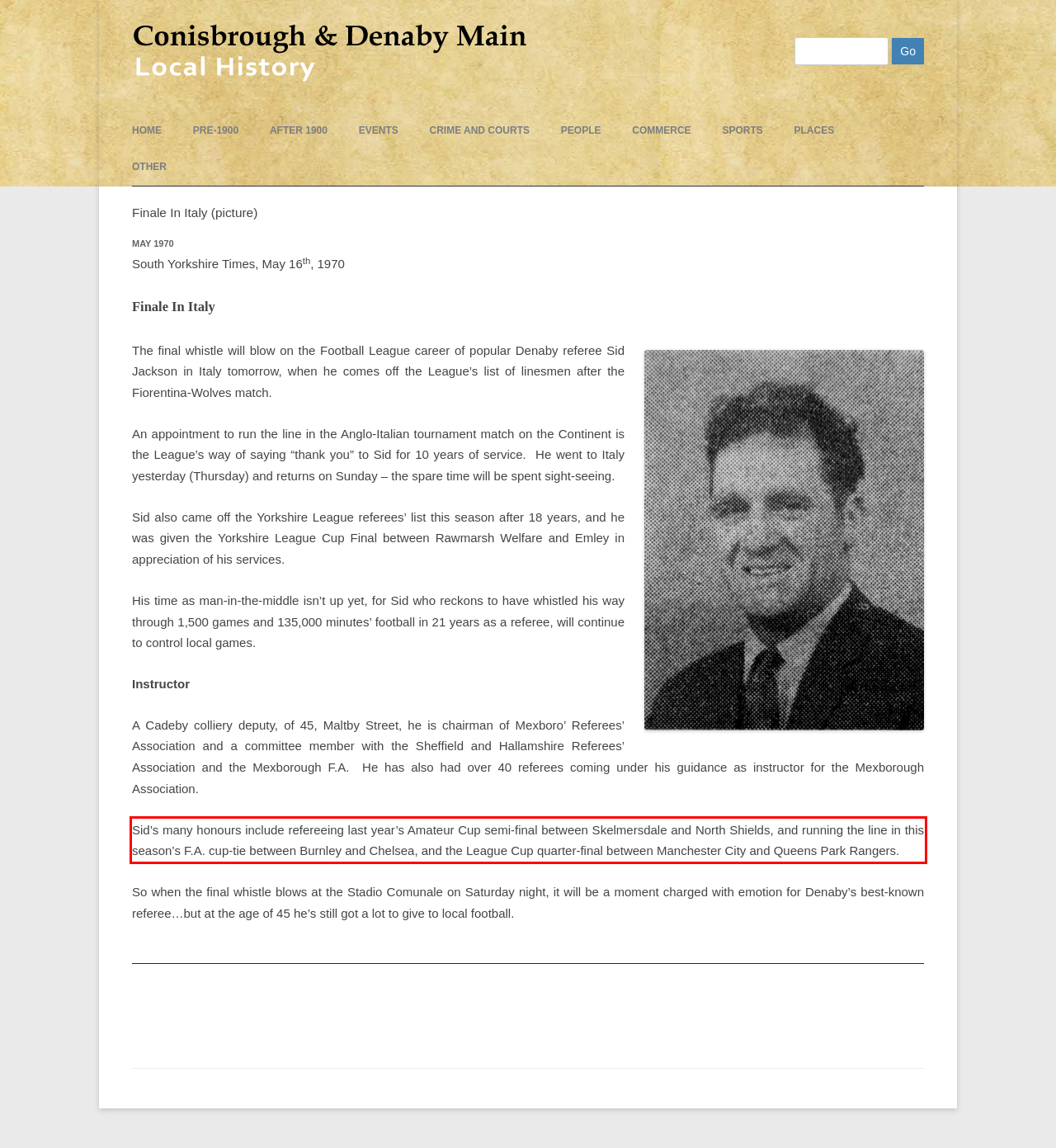Please examine the webpage screenshot containing a red bounding box and use OCR to recognize and output the text inside the red bounding box.

Sid’s many honours include refereeing last year’s Amateur Cup semi-final between Skelmersdale and North Shields, and running the line in this season’s F.A. cup-tie between Burnley and Chelsea, and the League Cup quarter-final between Manchester City and Queens Park Rangers.